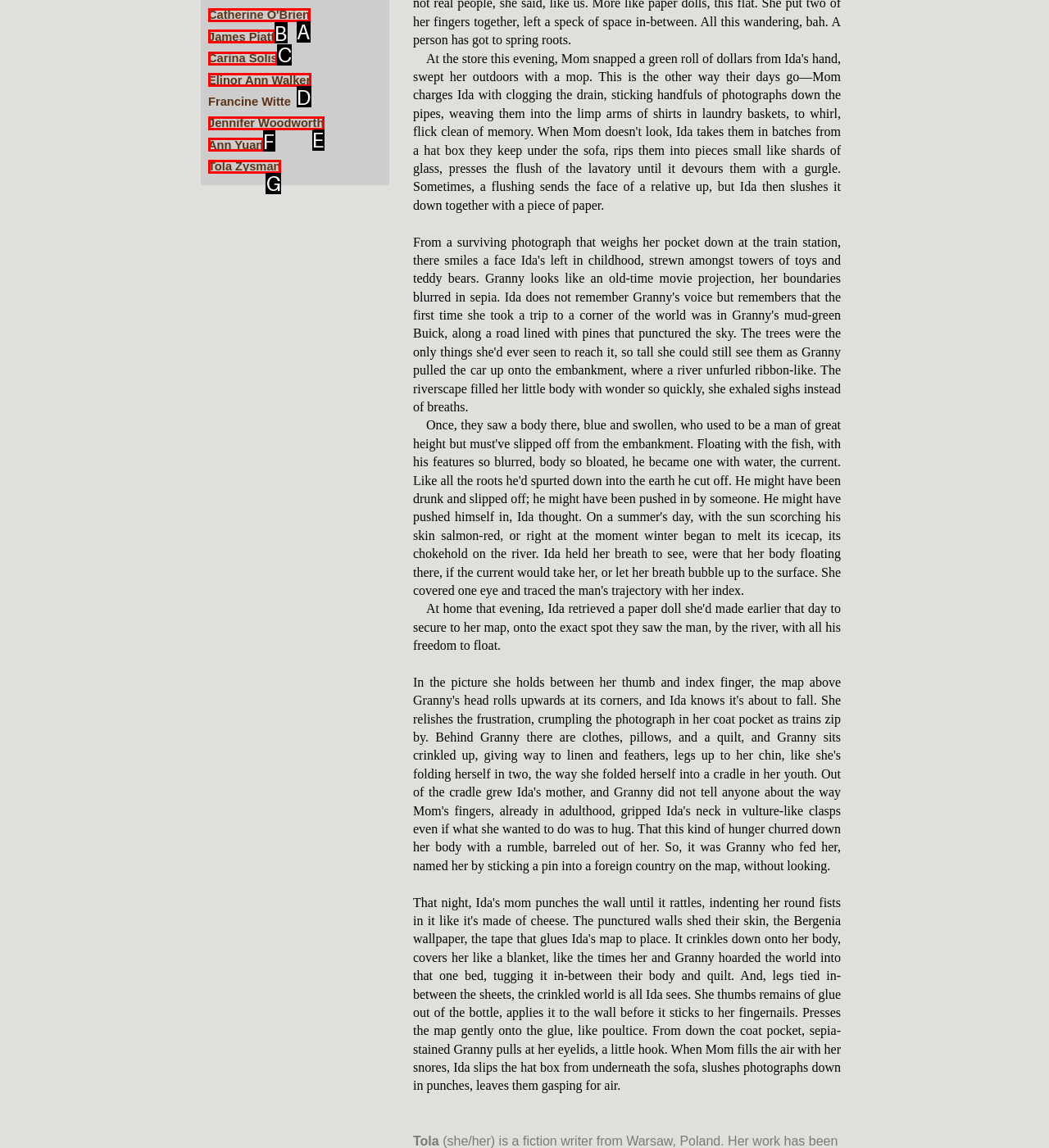Using the description: Elinor Ann Walker
Identify the letter of the corresponding UI element from the choices available.

D